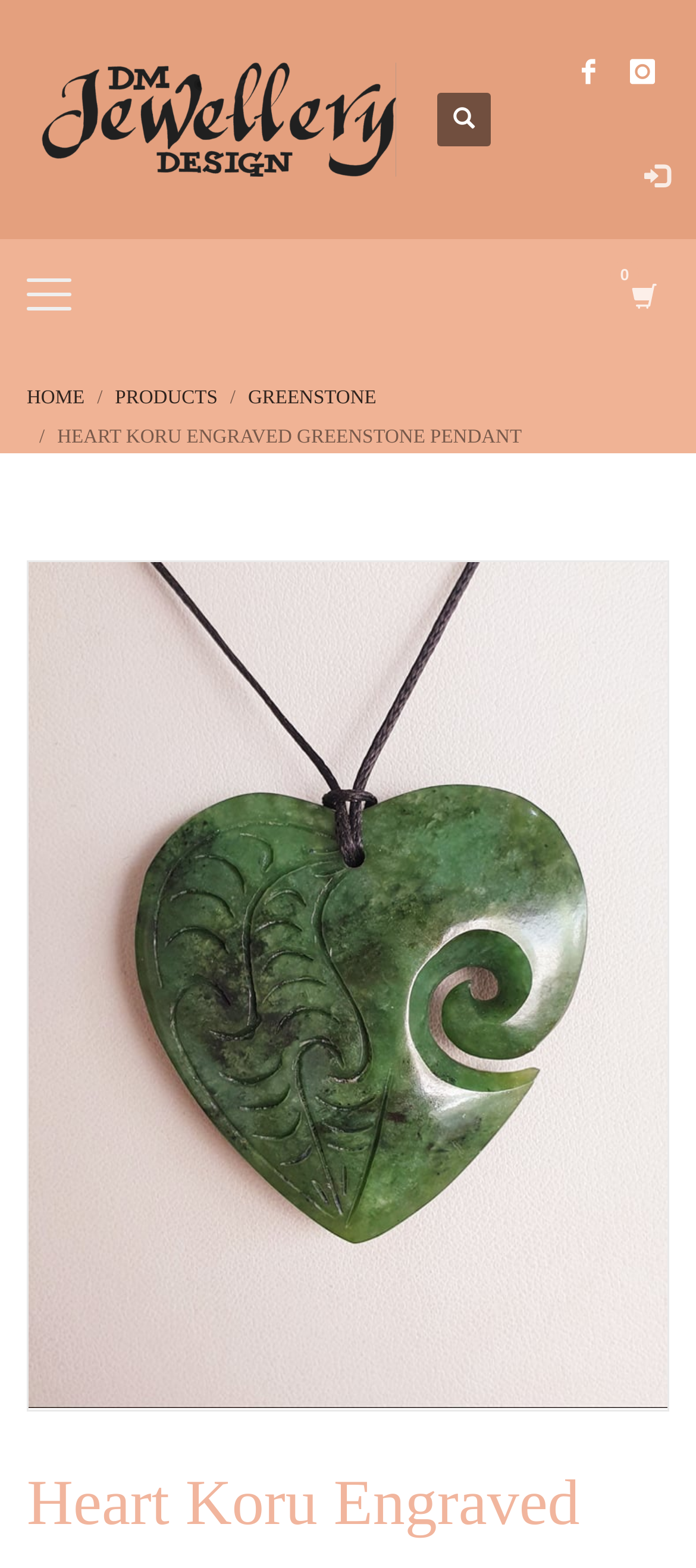How many social media links are present?
Refer to the image and provide a detailed answer to the question.

There are four social media links present on the webpage, which can be identified by the icons and their bounding box coordinates. They are located at the top right corner of the webpage.